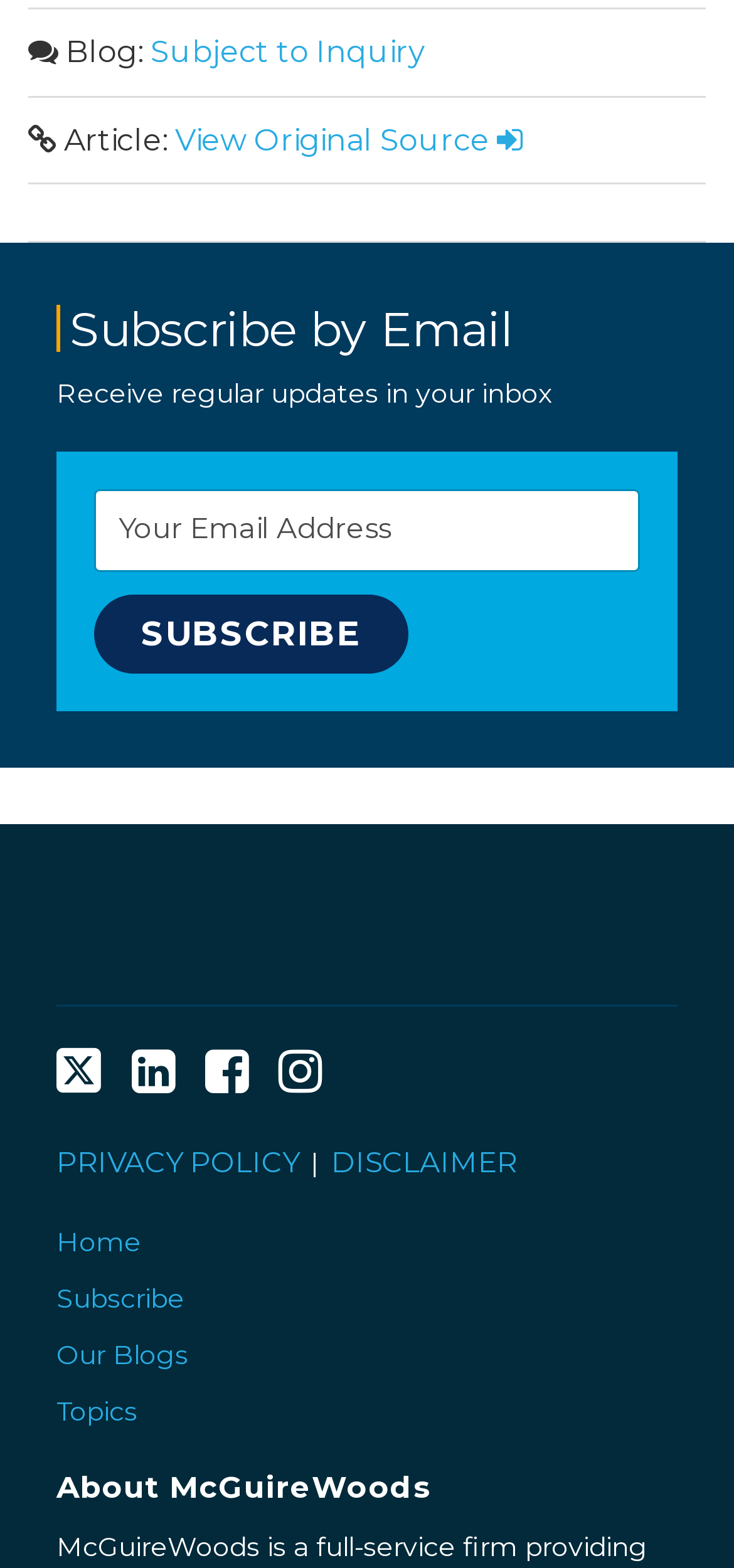How can I subscribe to the blog?
Ensure your answer is thorough and detailed.

To subscribe to the blog, I can enter my email address in the required textbox and then click the 'SUBSCRIBE' button, which is located below the textbox.